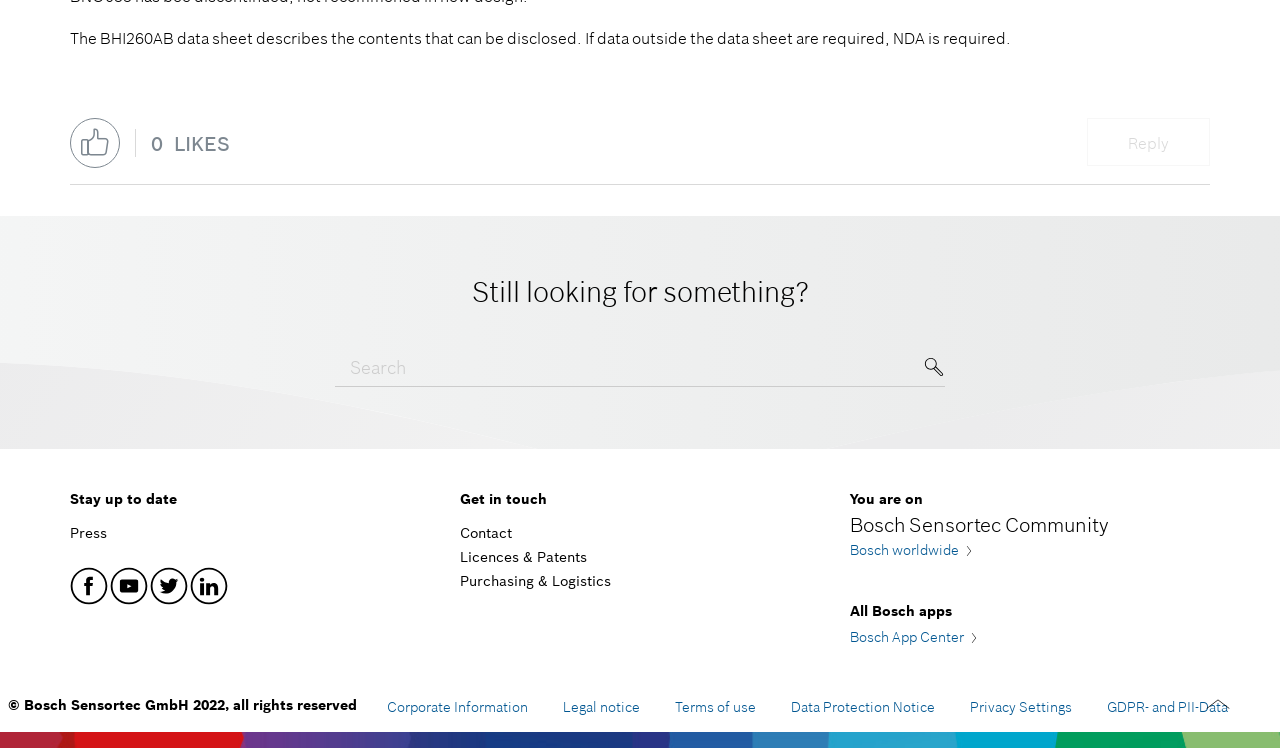Use a single word or phrase to respond to the question:
What type of content is displayed in the 'Top Results' section?

Search results